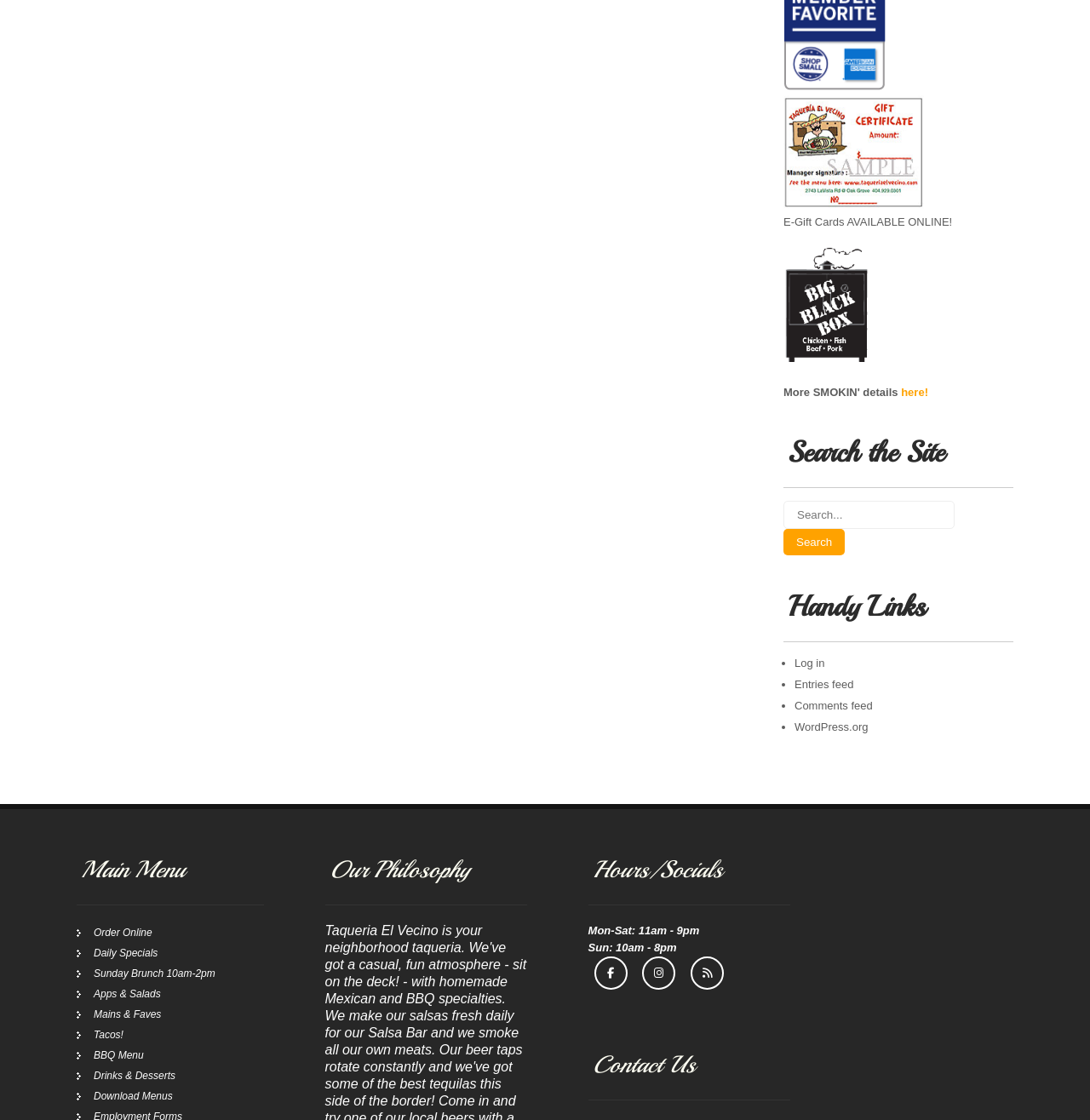Predict the bounding box of the UI element based on this description: "Mains & Faves".

[0.07, 0.9, 0.148, 0.911]